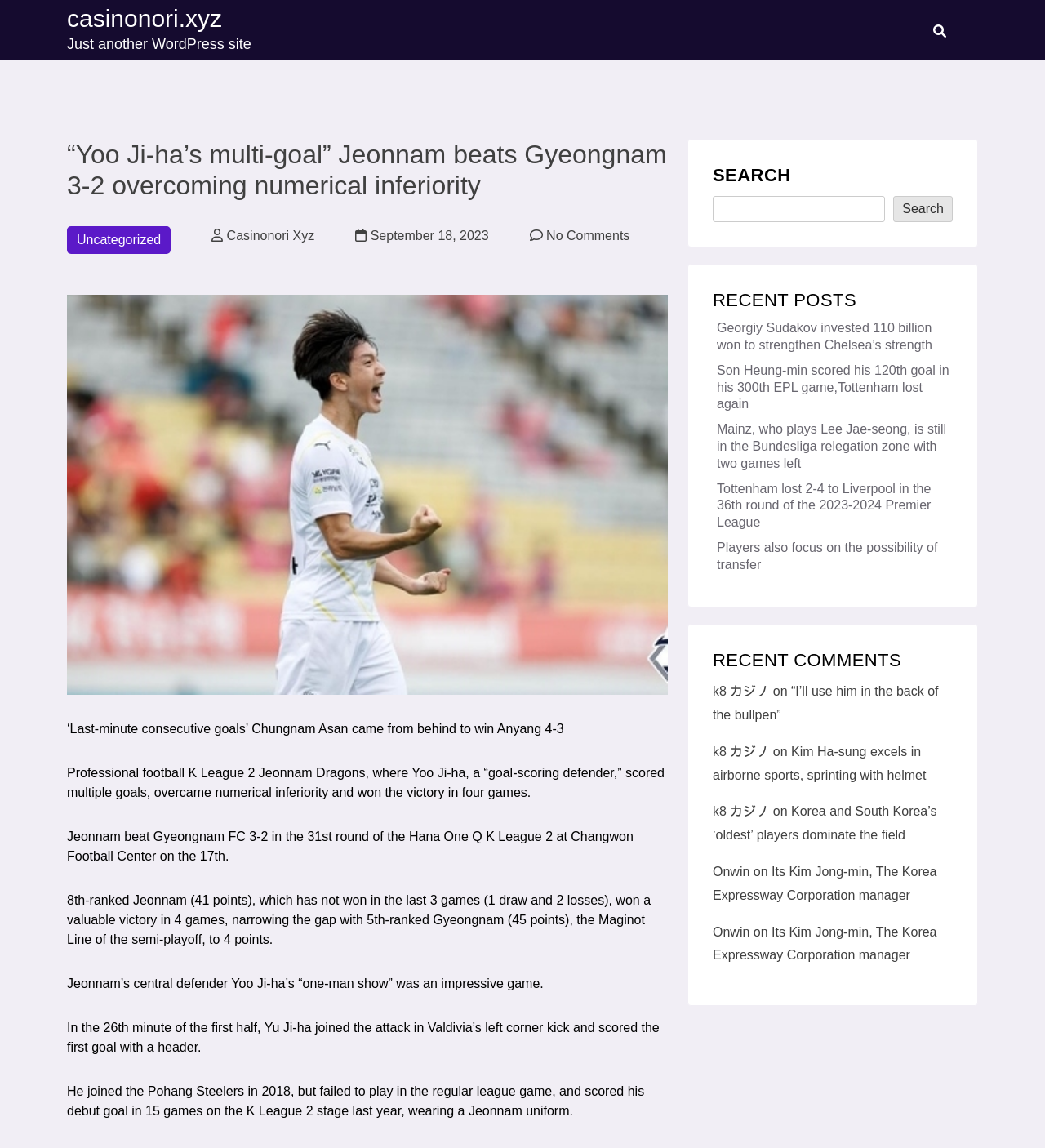Locate the bounding box coordinates of the area that needs to be clicked to fulfill the following instruction: "Visit the link to Georgiy Sudakov invested 110 billion won to strengthen Chelsea’s strength". The coordinates should be in the format of four float numbers between 0 and 1, namely [left, top, right, bottom].

[0.682, 0.279, 0.912, 0.309]